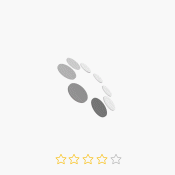Refer to the image and offer a detailed explanation in response to the question: What is the aesthetic of the website design?

The design of the website emphasizes a clean and modern aesthetic, which reflects the product's attributes and invites customers to explore more. This suggests that the website is trying to convey a sense of sophistication and simplicity, making it easy for customers to navigate and find what they're looking for.